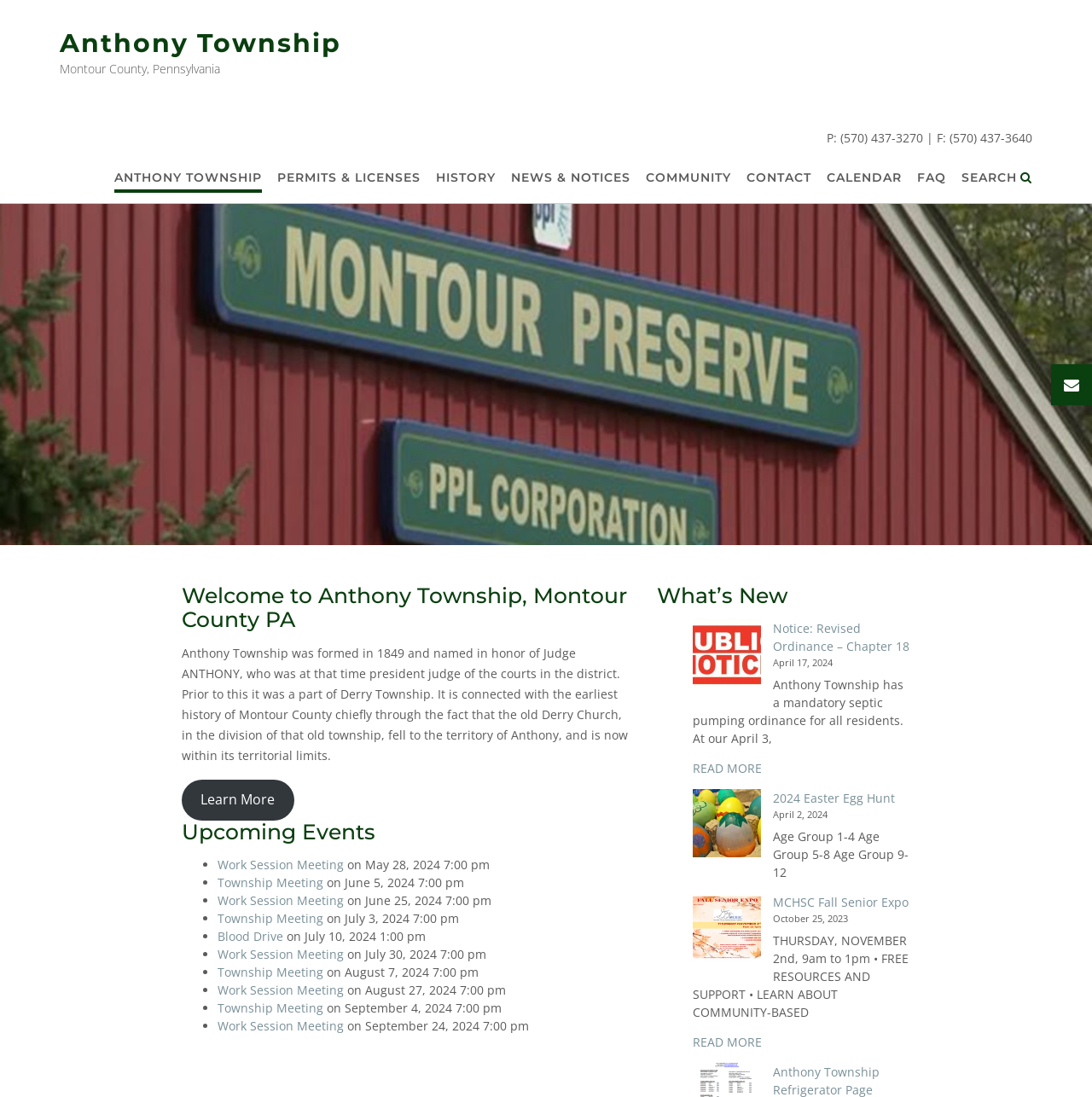Given the description of the UI element: "2024 Easter Egg Hunt", predict the bounding box coordinates in the form of [left, top, right, bottom], with each value being a float between 0 and 1.

[0.708, 0.72, 0.819, 0.735]